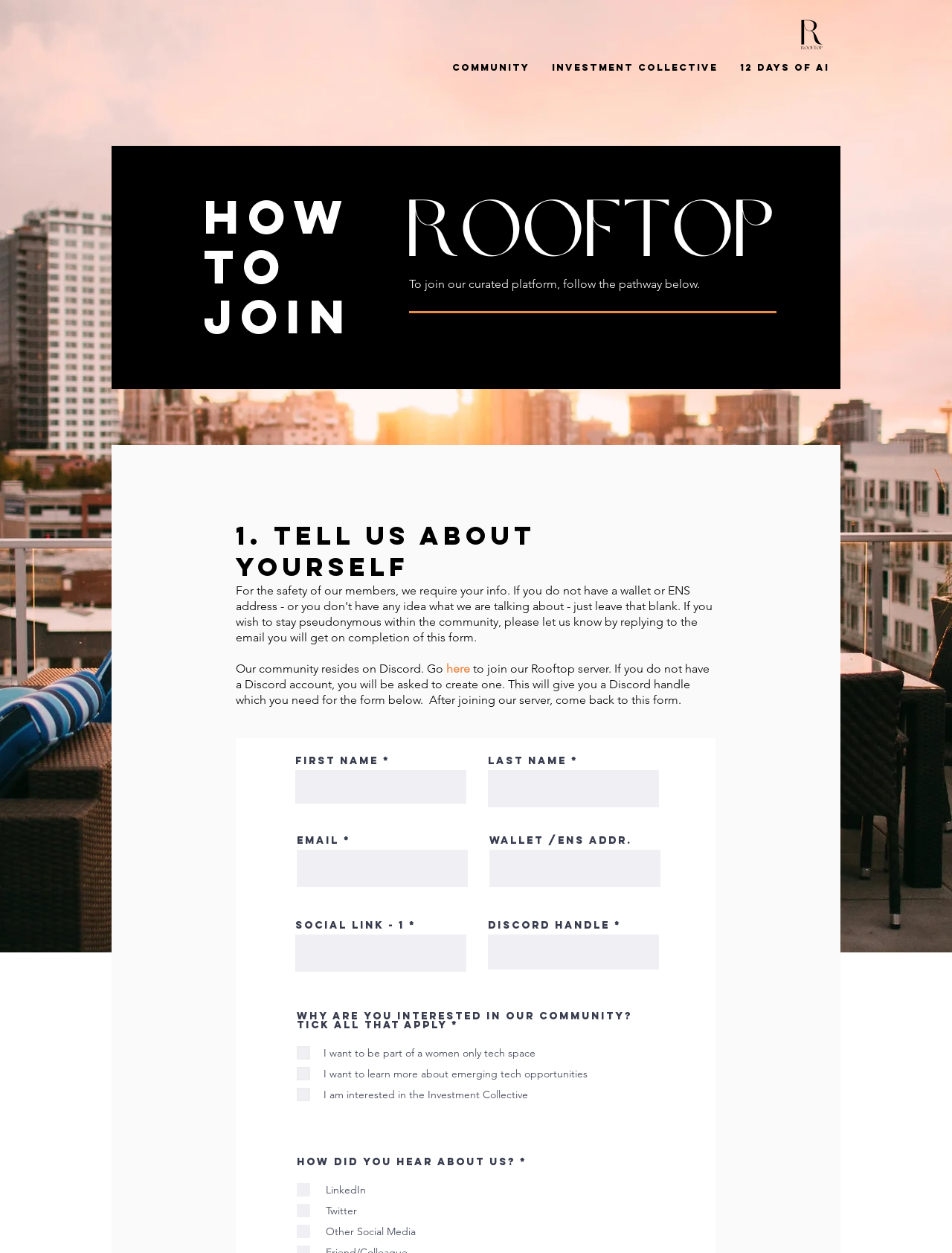Determine the bounding box coordinates of the region that needs to be clicked to achieve the task: "Click the Rooftop logo".

[0.831, 0.011, 0.874, 0.044]